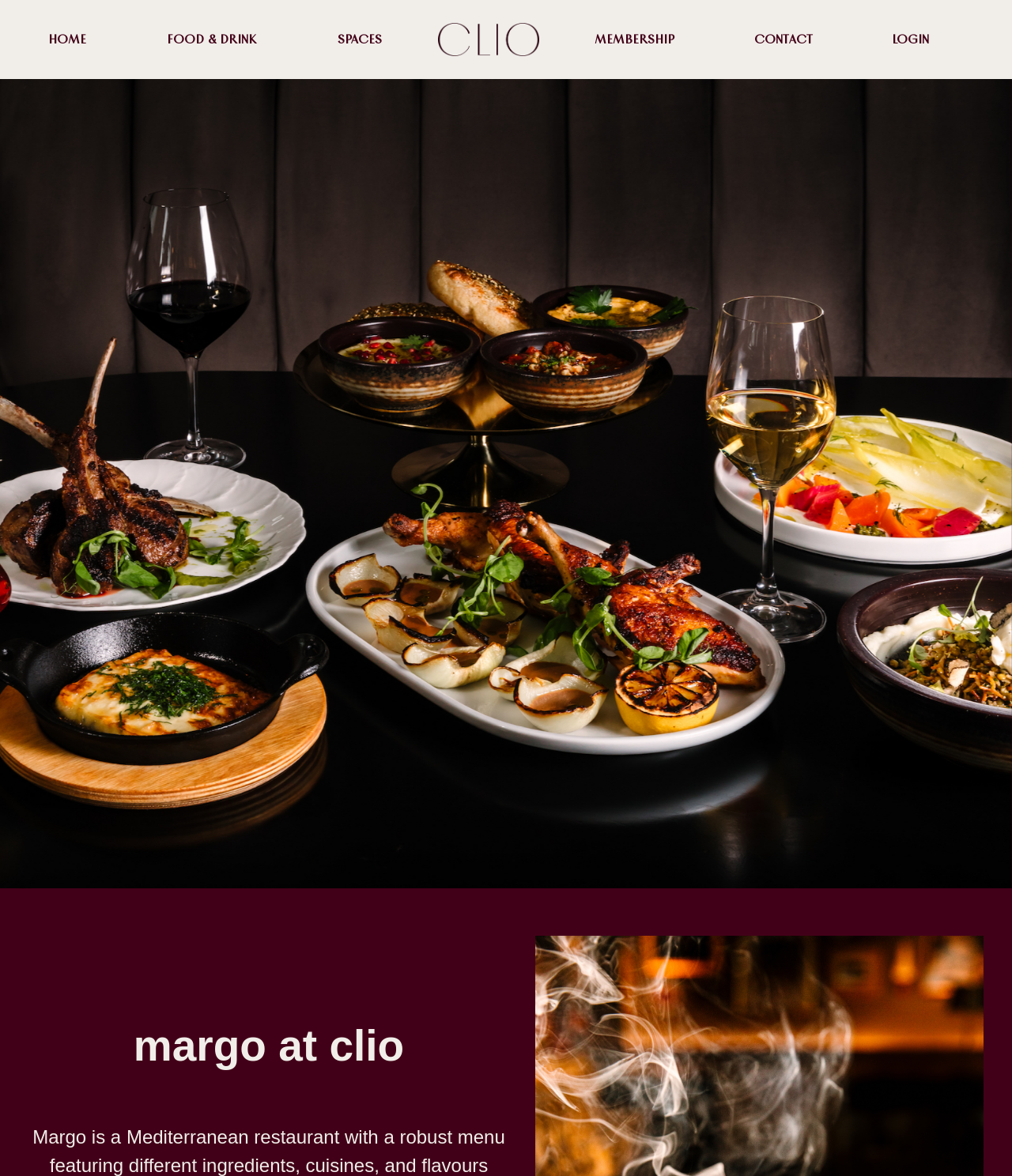Please determine the bounding box coordinates of the area that needs to be clicked to complete this task: 'Login to the private social club'. The coordinates must be four float numbers between 0 and 1, formatted as [left, top, right, bottom].

[0.842, 0.018, 0.958, 0.049]